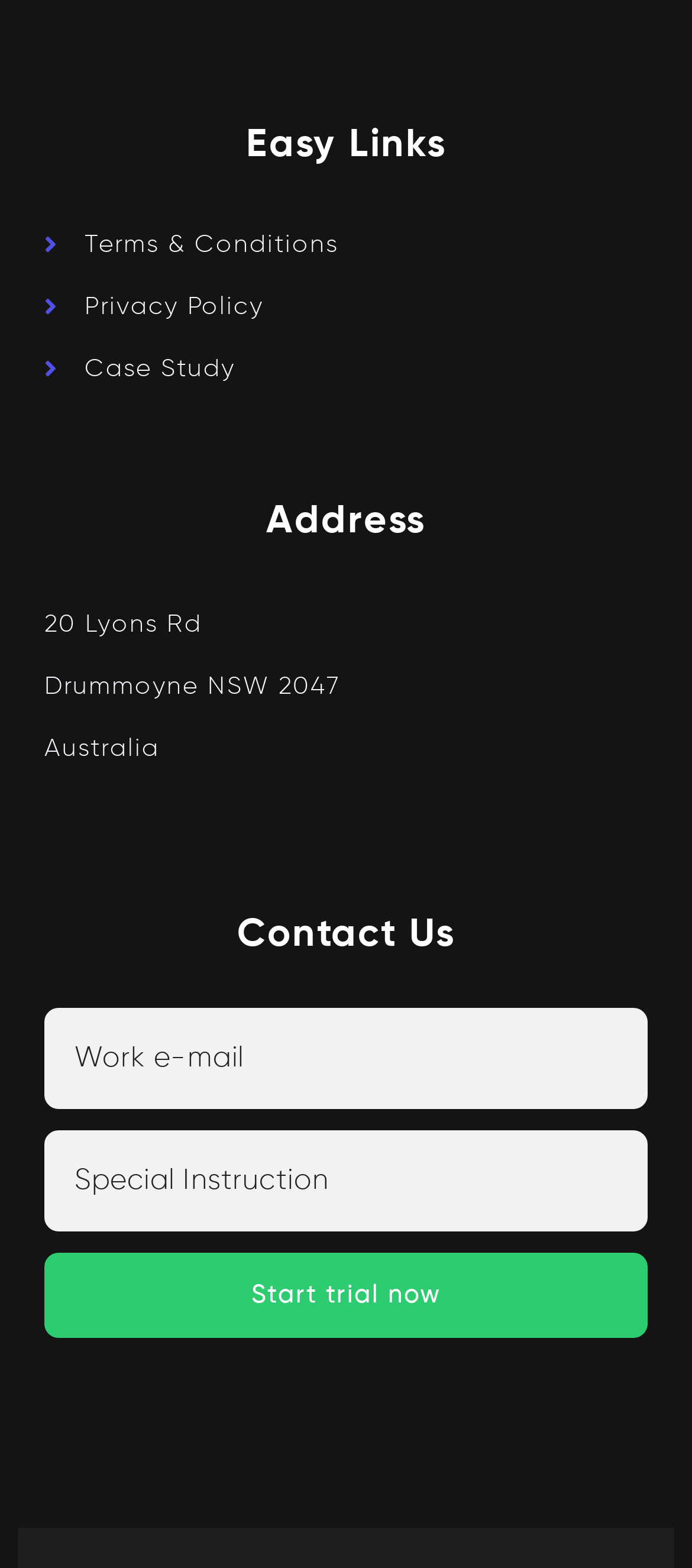Find and provide the bounding box coordinates for the UI element described here: "Privacy Policy". The coordinates should be given as four float numbers between 0 and 1: [left, top, right, bottom].

[0.064, 0.179, 0.936, 0.213]